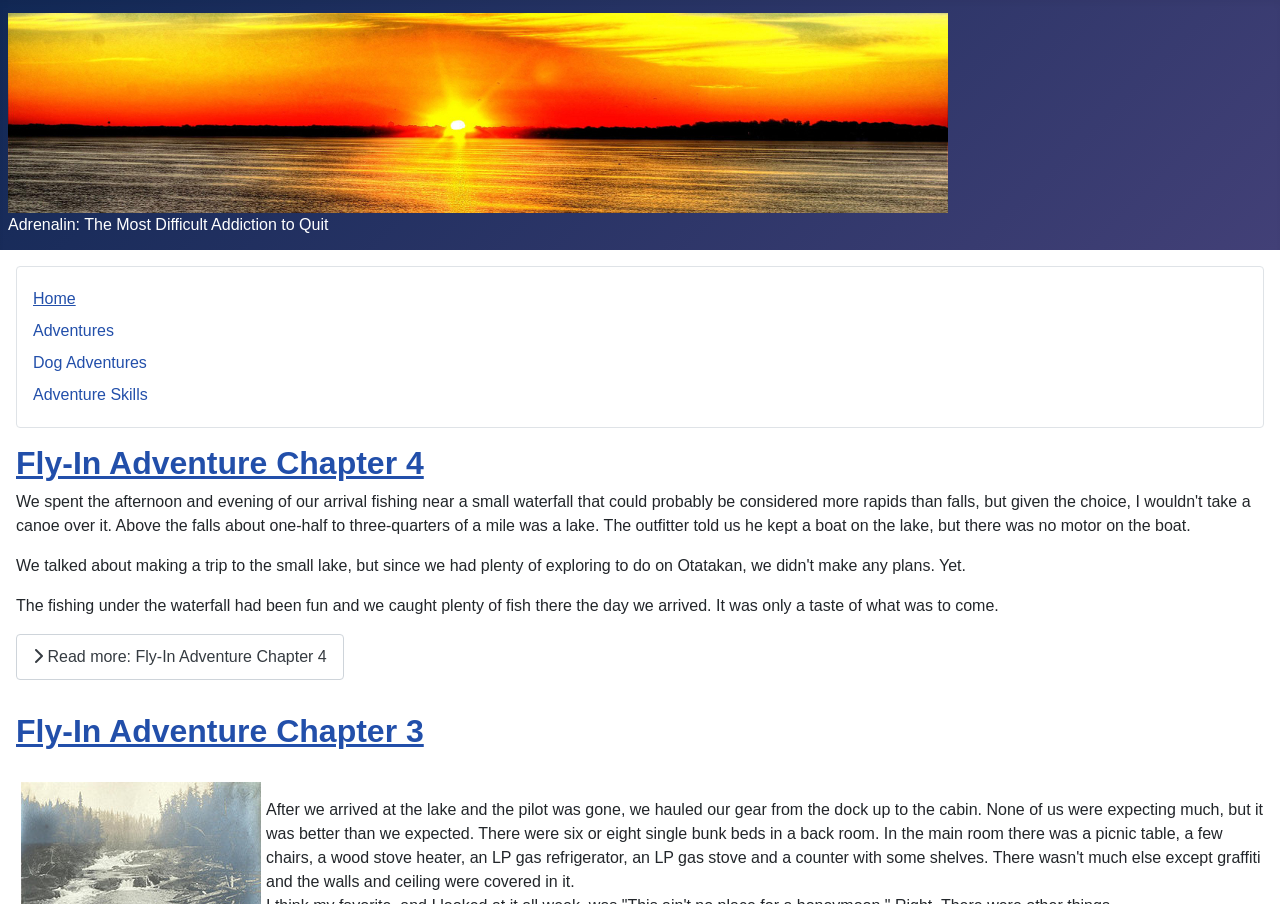Bounding box coordinates must be specified in the format (top-left x, top-left y, bottom-right x, bottom-right y). All values should be floating point numbers between 0 and 1. What are the bounding box coordinates of the UI element described as: Home

[0.026, 0.321, 0.059, 0.34]